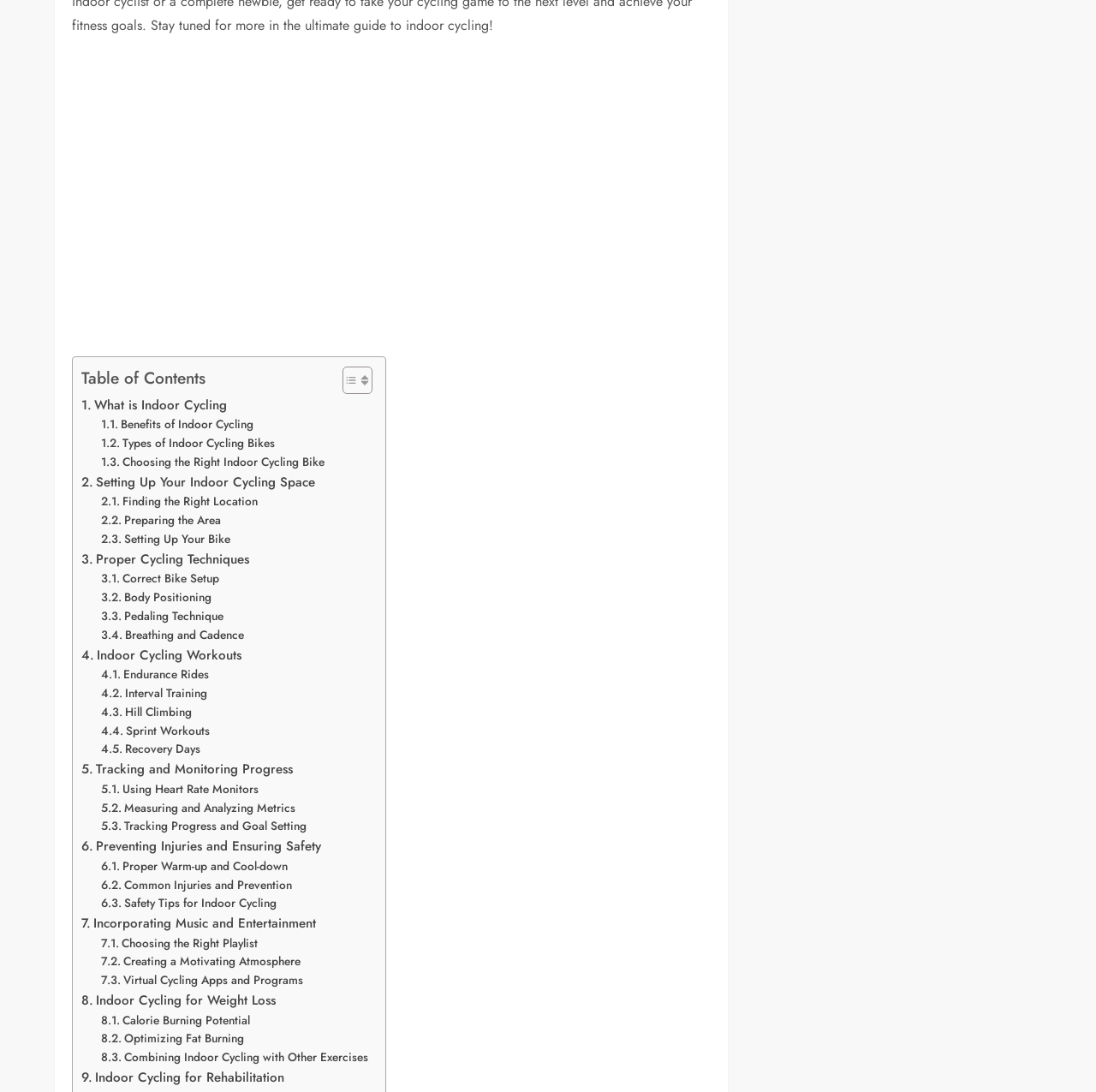Indicate the bounding box coordinates of the clickable region to achieve the following instruction: "Learn about 'Proper Cycling Techniques'."

[0.074, 0.502, 0.227, 0.522]